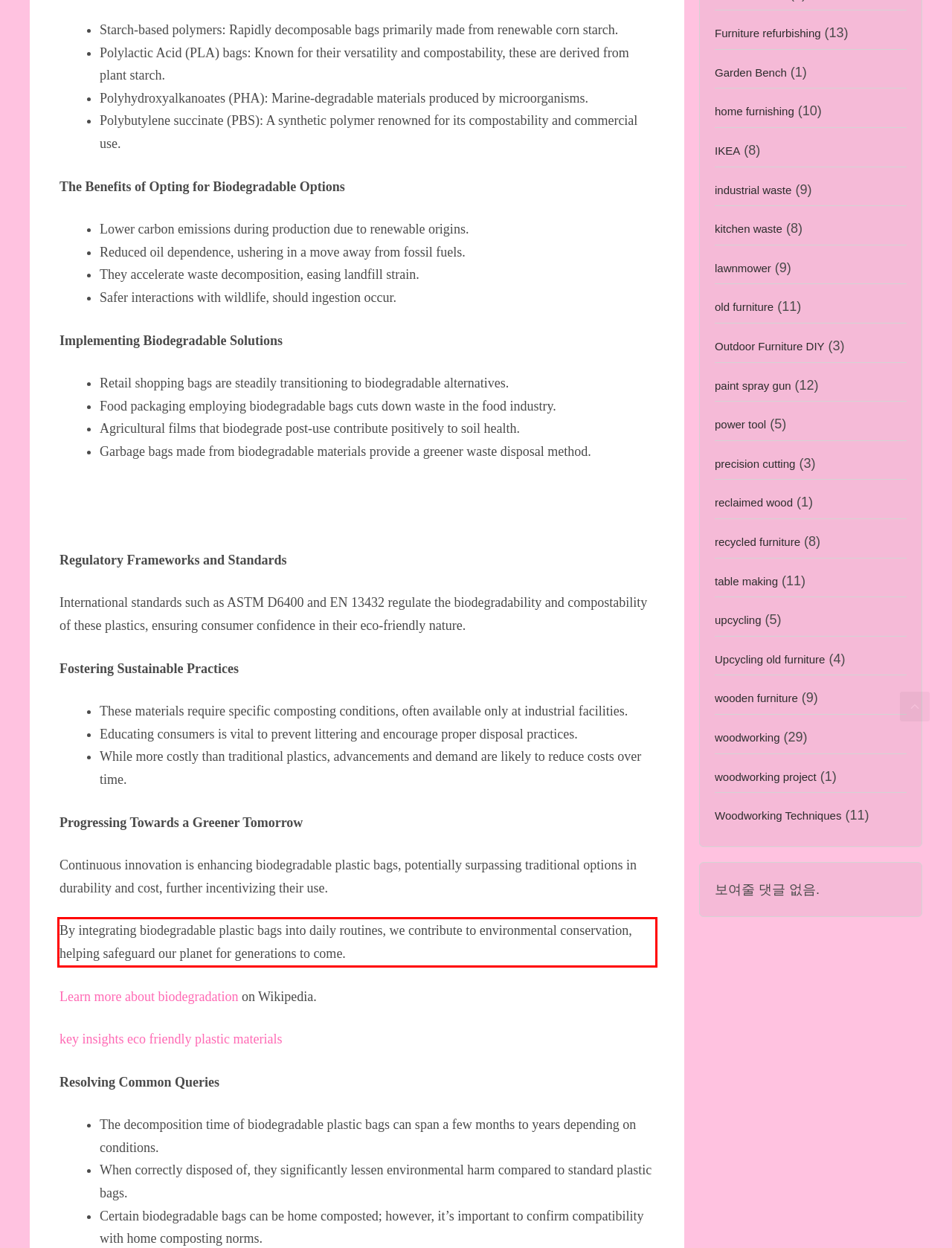Please identify and extract the text from the UI element that is surrounded by a red bounding box in the provided webpage screenshot.

By integrating biodegradable plastic bags into daily routines, we contribute to environmental conservation, helping safeguard our planet for generations to come.